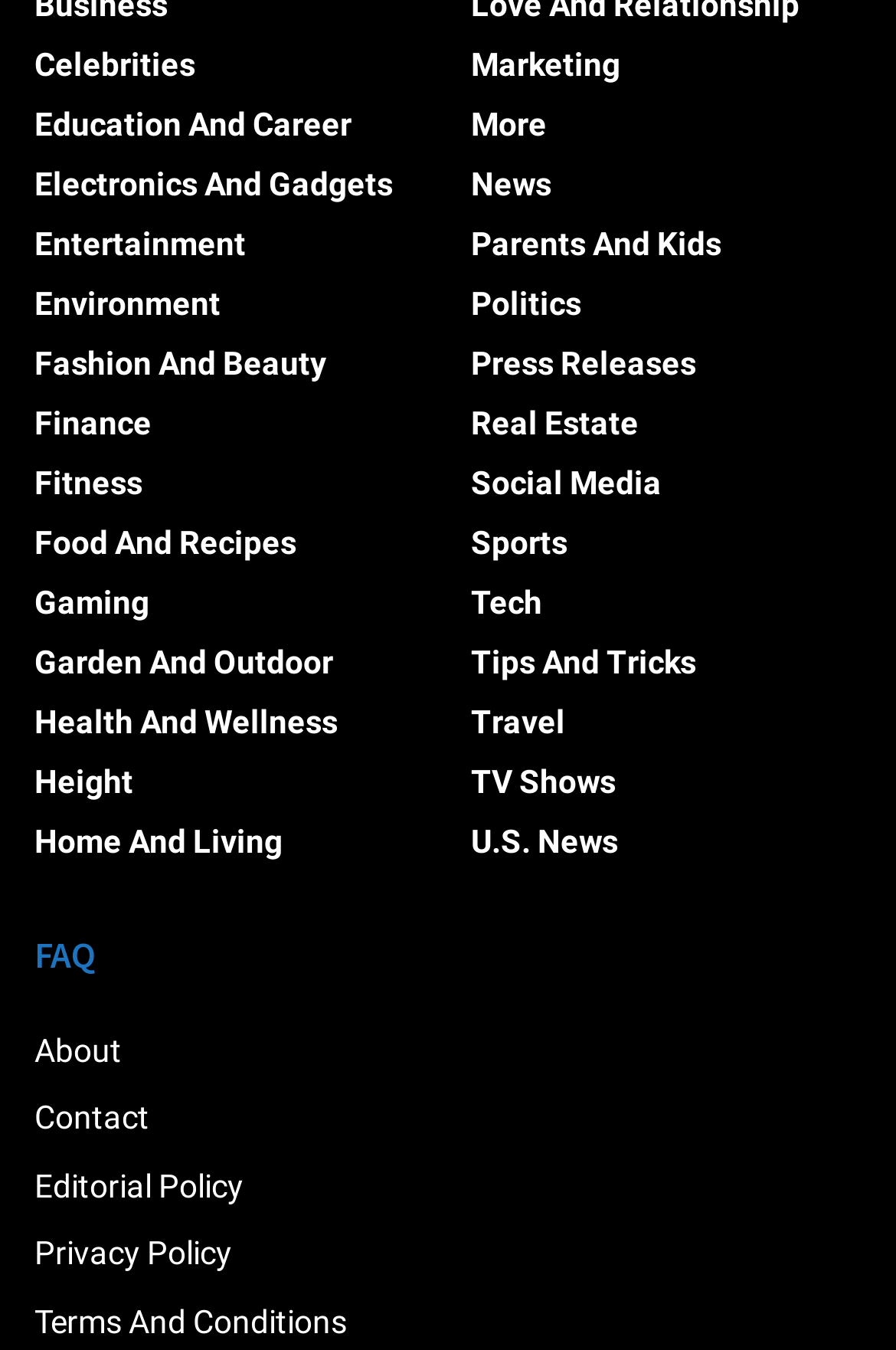How many columns of links are there?
Craft a detailed and extensive response to the question.

The webpage has two columns of links, with the first column starting from the top left and the second column starting from the top right. The links in each column are categorized into various topics.